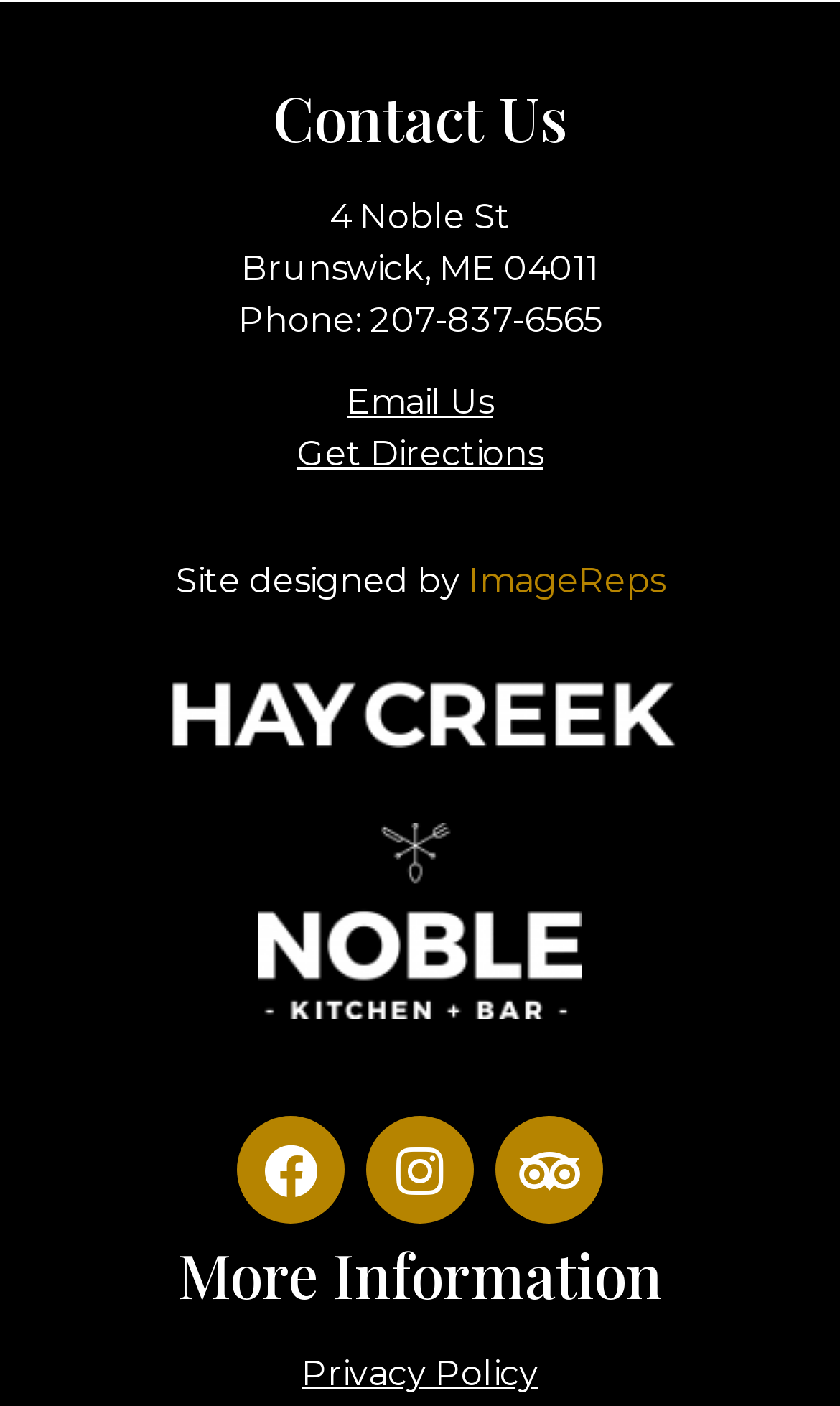Could you specify the bounding box coordinates for the clickable section to complete the following instruction: "Visit the website 'EKYOLC'"?

None